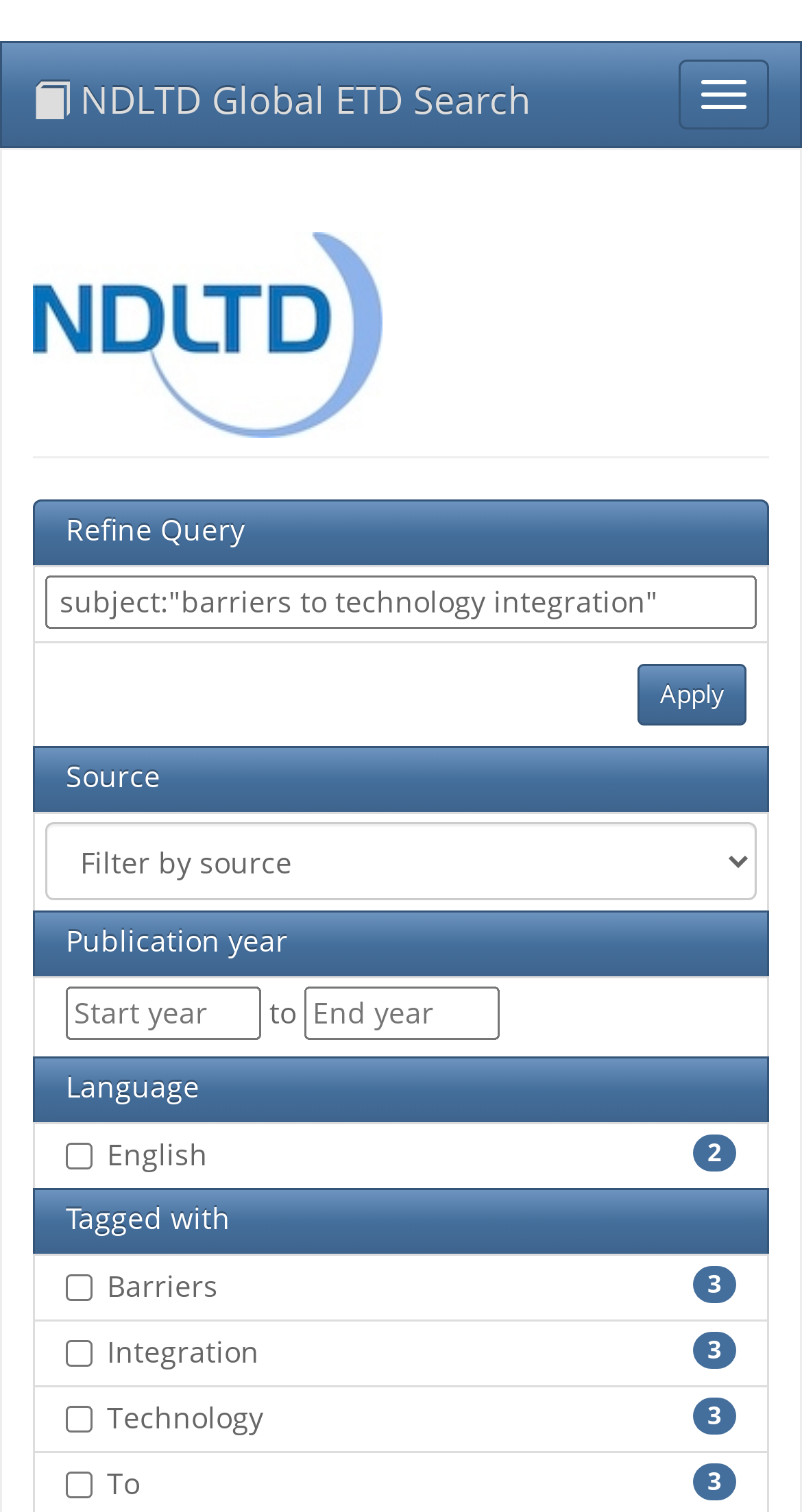Please give a concise answer to this question using a single word or phrase: 
What is the default value of the 'Start year' spinbutton?

0